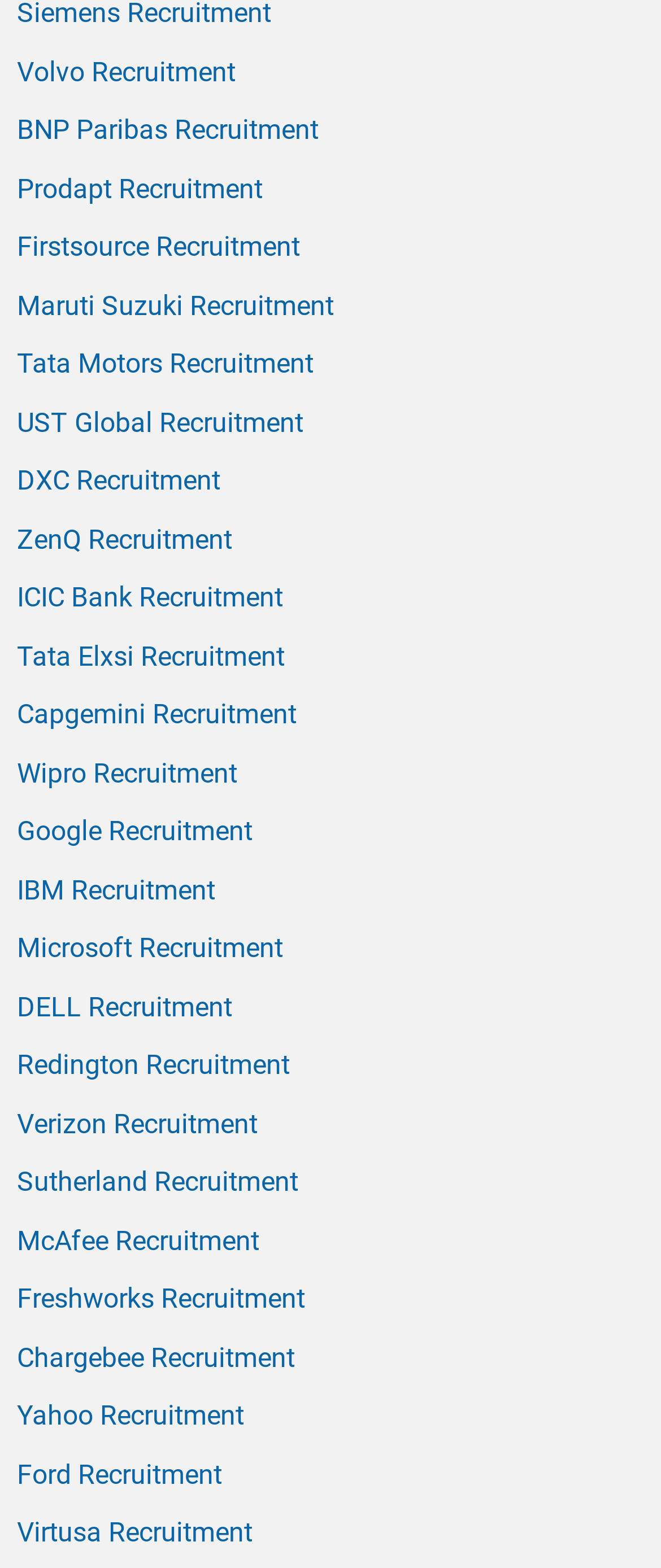Give a short answer using one word or phrase for the question:
Is there a search bar on the page?

No